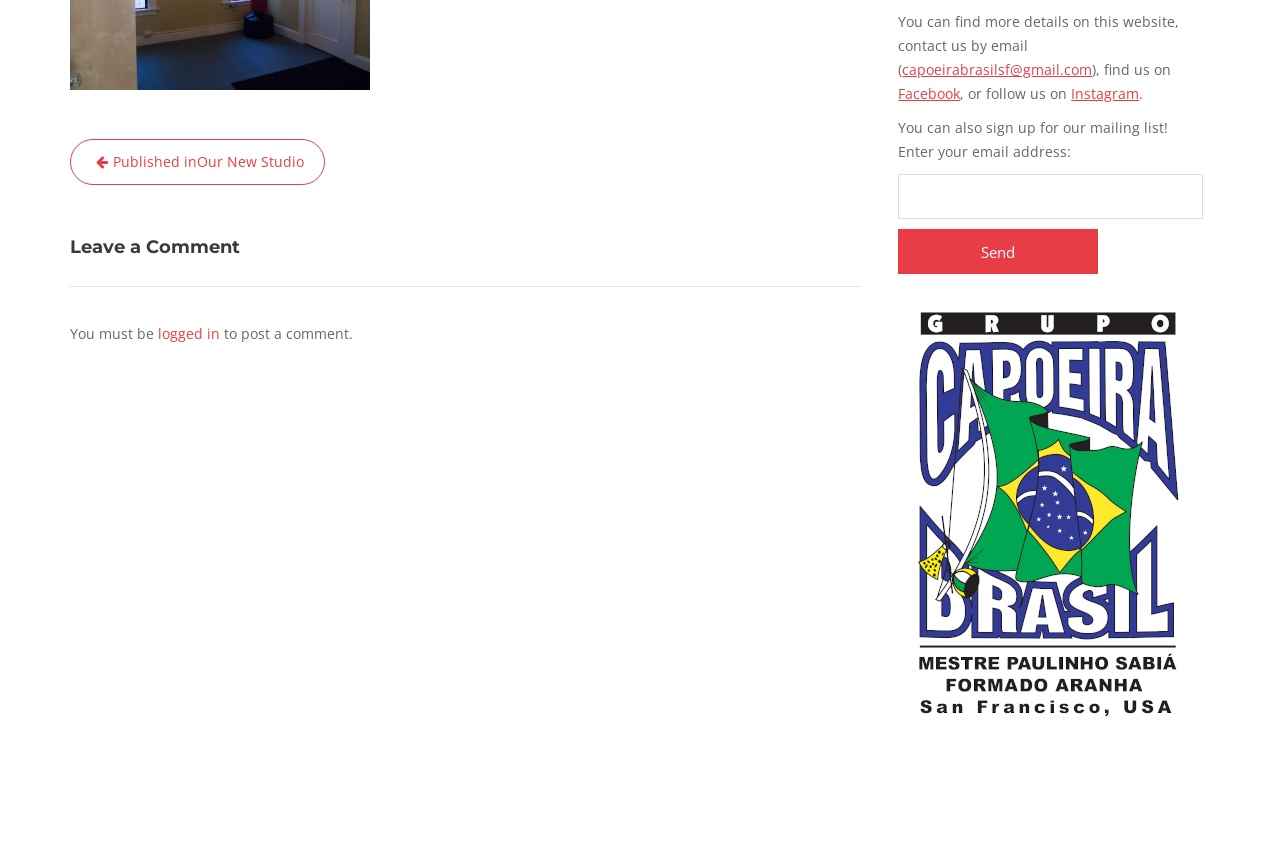Using the element description: "logged in", determine the bounding box coordinates for the specified UI element. The coordinates should be four float numbers between 0 and 1, [left, top, right, bottom].

[0.123, 0.377, 0.172, 0.399]